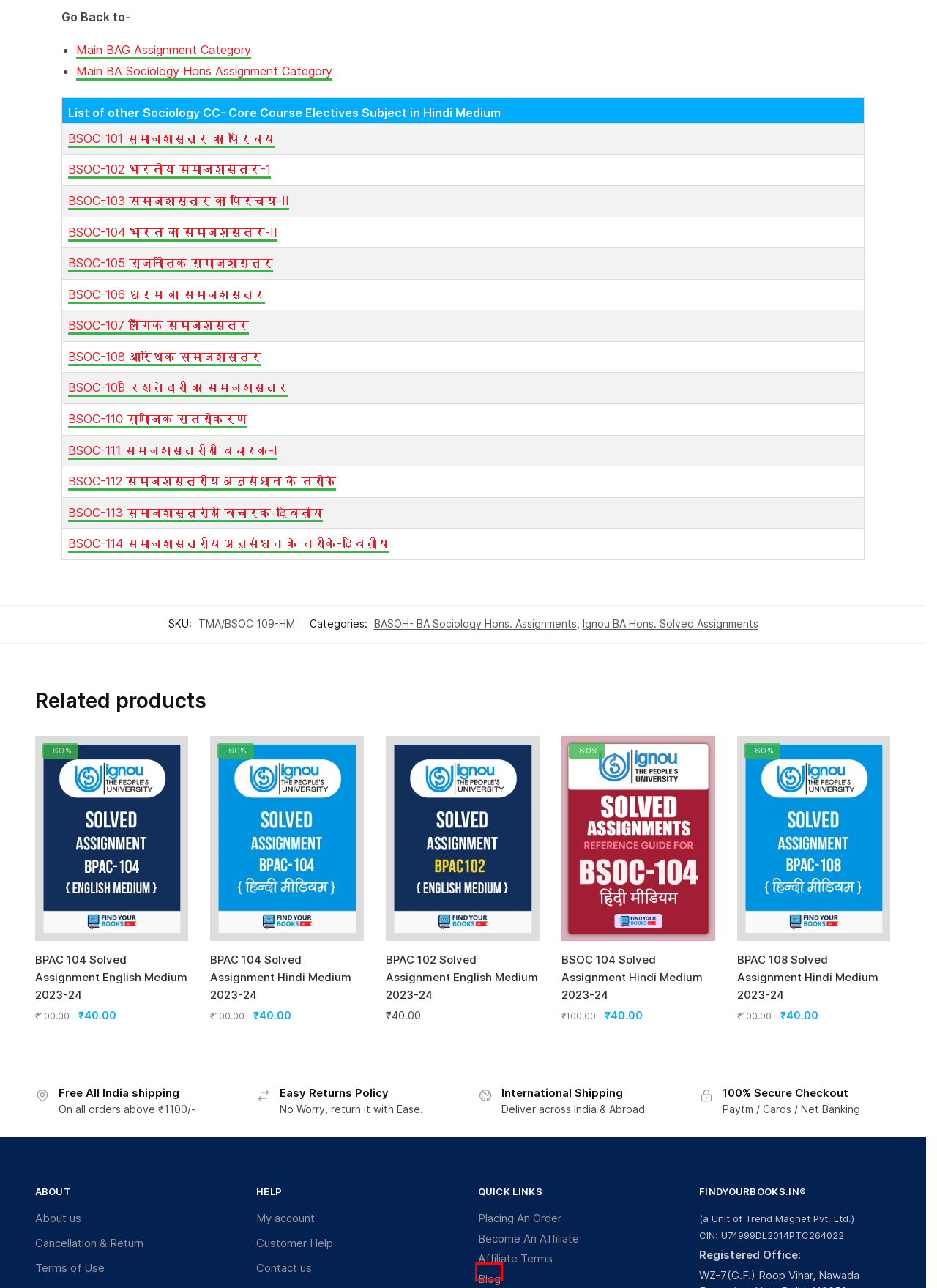You have a screenshot of a webpage with a red bounding box around an element. Identify the webpage description that best fits the new page that appears after clicking the selected element in the red bounding box. Here are the candidates:
A. Blog - Findyourbooks
B. Buy BSOC 102 Solved Assignment Hindi Medium 2023-24
C. Ignou BASOH Solved Assignments 2023-24 for BA Sociology Hons.
D. Download BSOC 105 Solved Assignment Hindi Medium 2023-24
E. Customer Help - Findyourbooks
F. About us - Findyourbooks
G. BSOC 101 Solved Assignment Hindi 2023-24 | Findyourbooks
H. Best Value BSOC 106 Solved Assignment Hindi 2023-24 | Findyourbooks.in

A